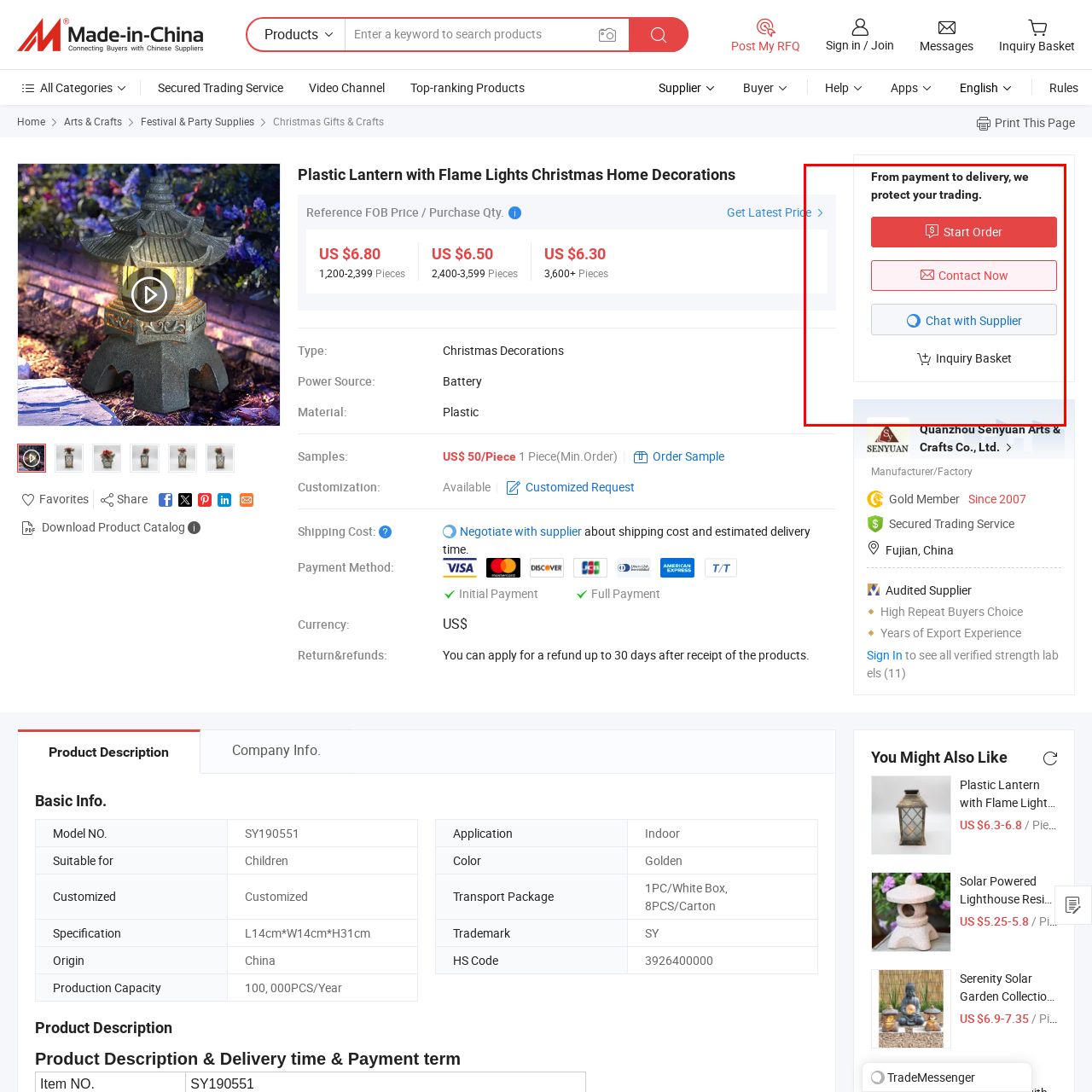What is the purpose of the lanterns?
Please examine the image within the red bounding box and provide a comprehensive answer based on the visual details you observe.

The caption states that the lanterns feature intricate details and a warm, inviting glow, ideal for enhancing holiday ambiance, suggesting that the purpose of the lanterns is to create a festive atmosphere during the holiday season.